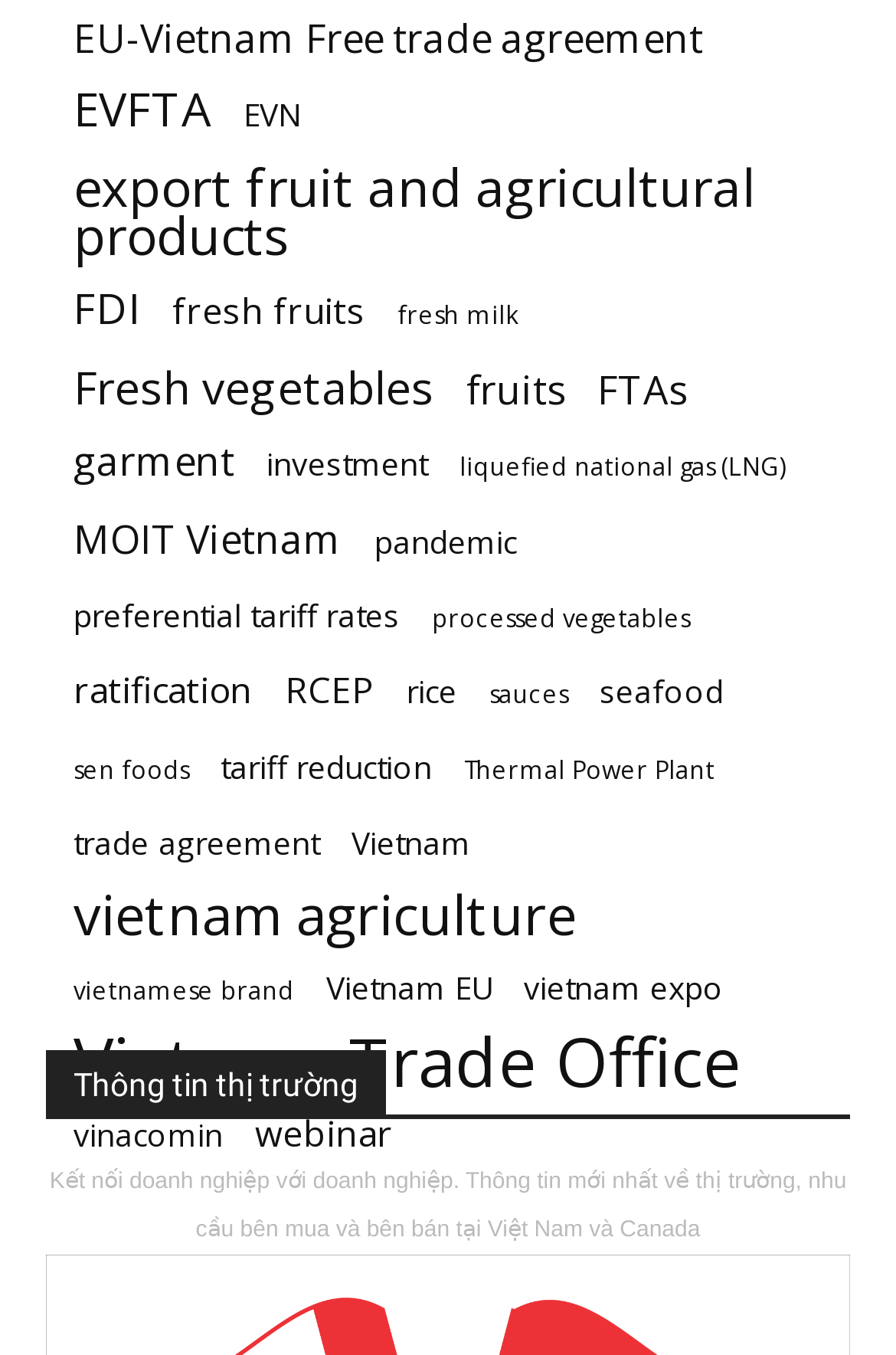Give a concise answer of one word or phrase to the question: 
How many categories are listed on this webpage?

Over 40